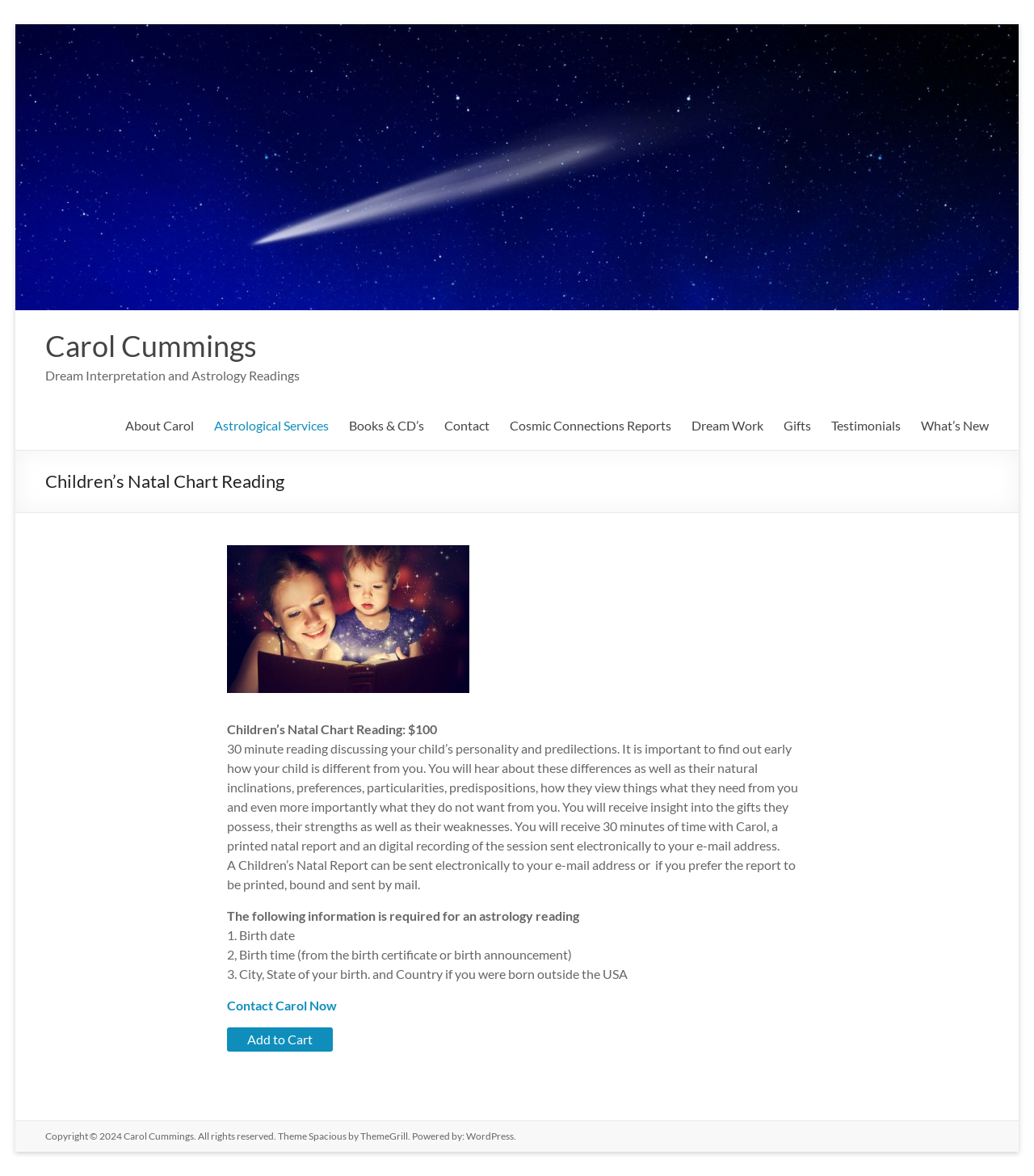Identify the bounding box coordinates for the region of the element that should be clicked to carry out the instruction: "Contact Carol Now". The bounding box coordinates should be four float numbers between 0 and 1, i.e., [left, top, right, bottom].

[0.219, 0.848, 0.326, 0.861]